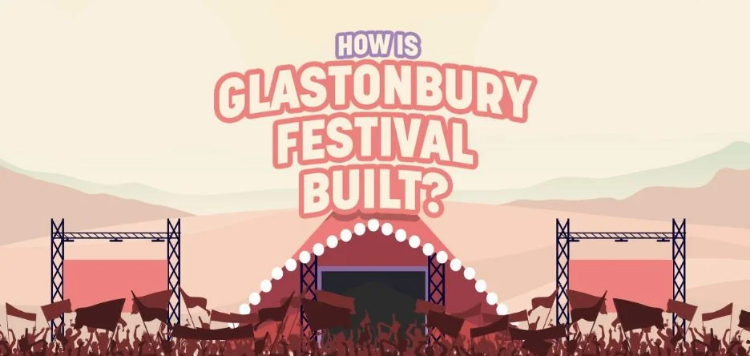Offer an in-depth description of the image shown.

The image illustrates a vibrant and engaging design associated with the iconic Glastonbury Festival. The background features a stylized depiction of the festival grounds, complete with large stages framed by towering scaffolding. Below, a sea of enthusiastic festival-goers, adorned with flags and banners, eagerly awaits the performances. Prominently displayed at the top, the playful text asks, "How is Glastonbury Festival built?" This design encapsulates the spirit of the festival, which is celebrated for its music, arts, and lively atmosphere, drawing in crowds from all over the world. The artistic rendition evokes excitement and curiosity about the behind-the-scenes efforts that contribute to such a monumental event.